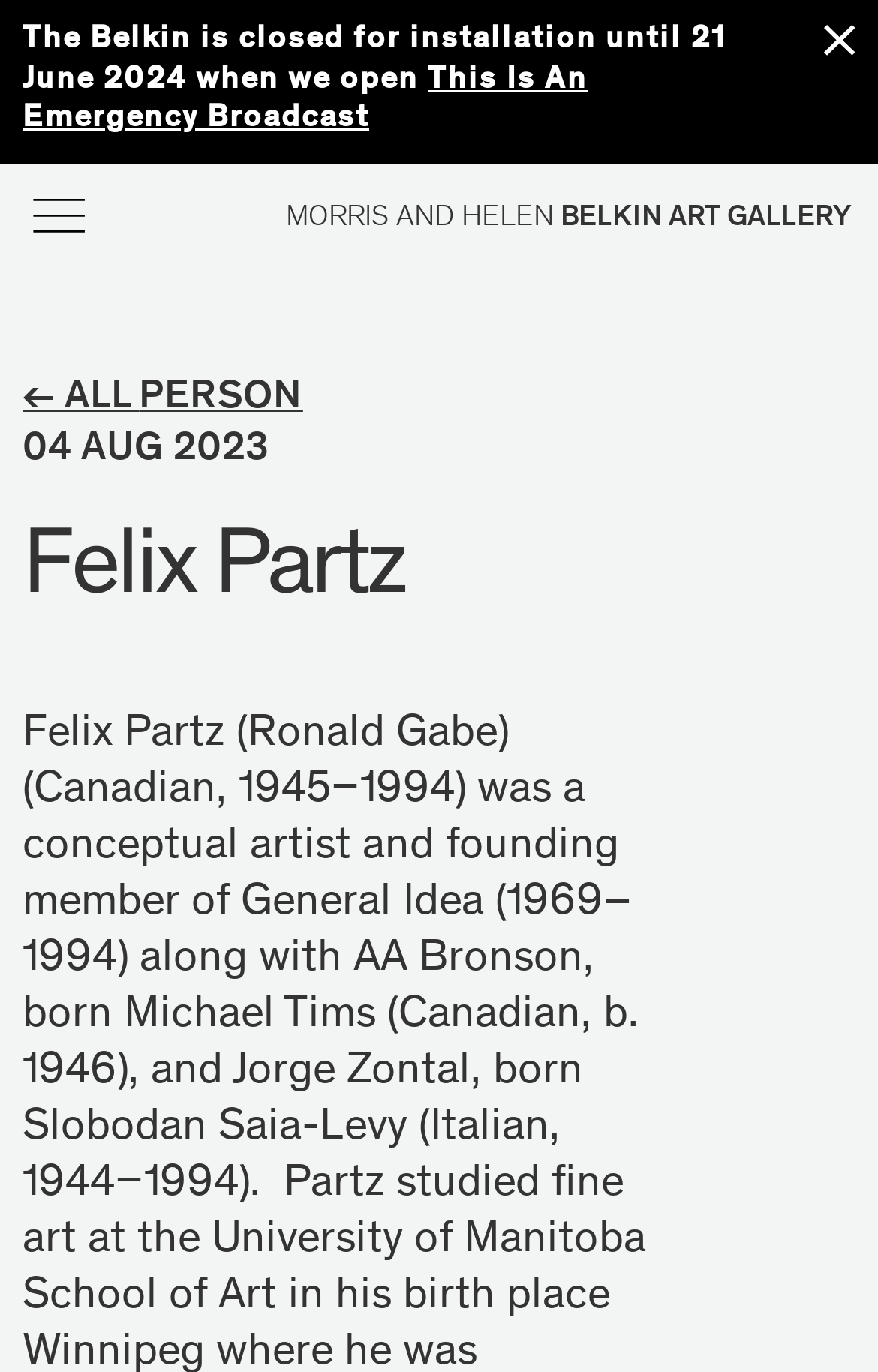When will the Belkin Art Gallery reopen?
Please give a detailed and thorough answer to the question, covering all relevant points.

The answer can be found in the StaticText element 'The Belkin is closed for installation until 21 June 2024 when we open' which is located at the top of the webpage, indicating that the gallery is currently closed and will reopen on 21 June 2024.